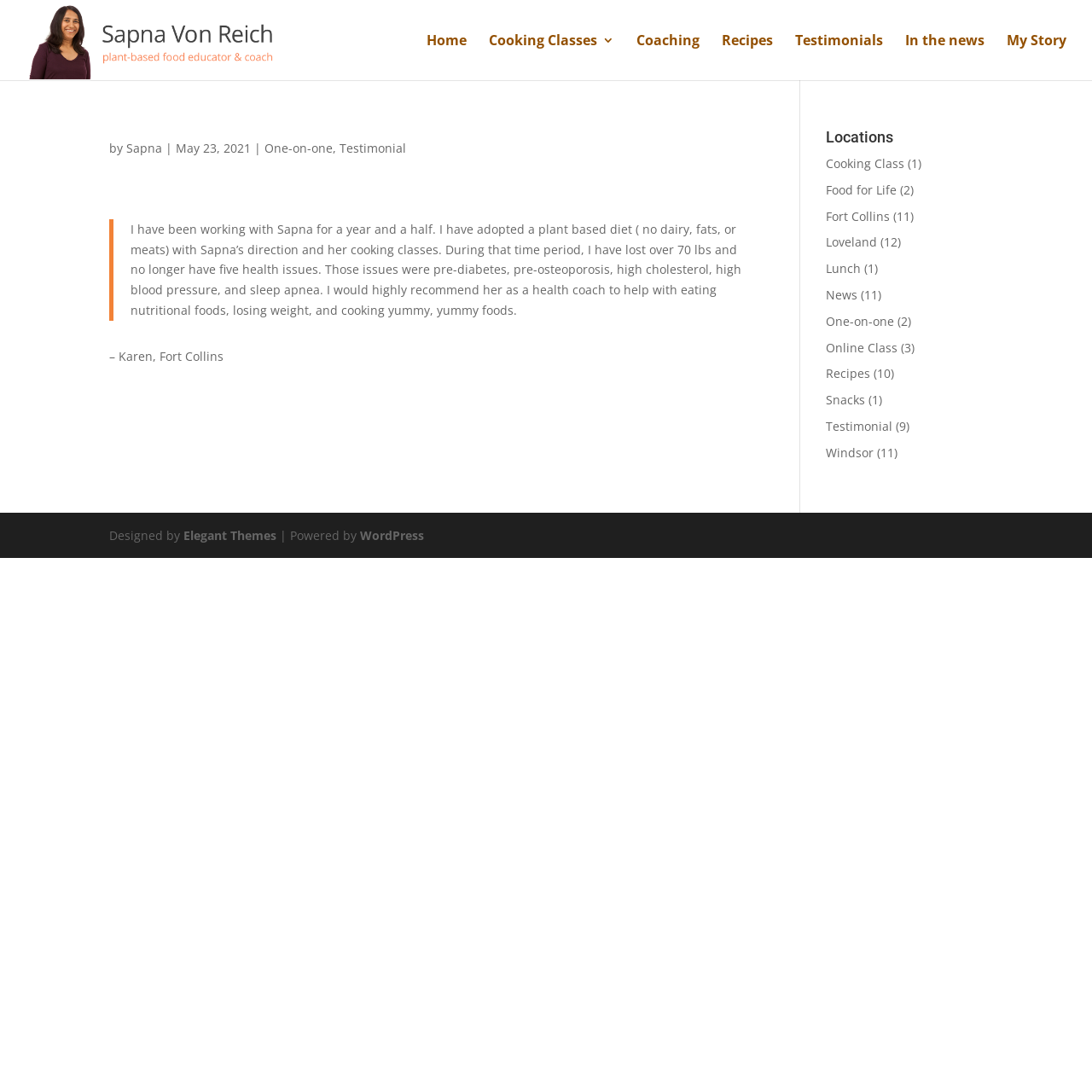What is Sapna Von Reich's profession?
Based on the image, provide a one-word or brief-phrase response.

plant-based food educator & coach